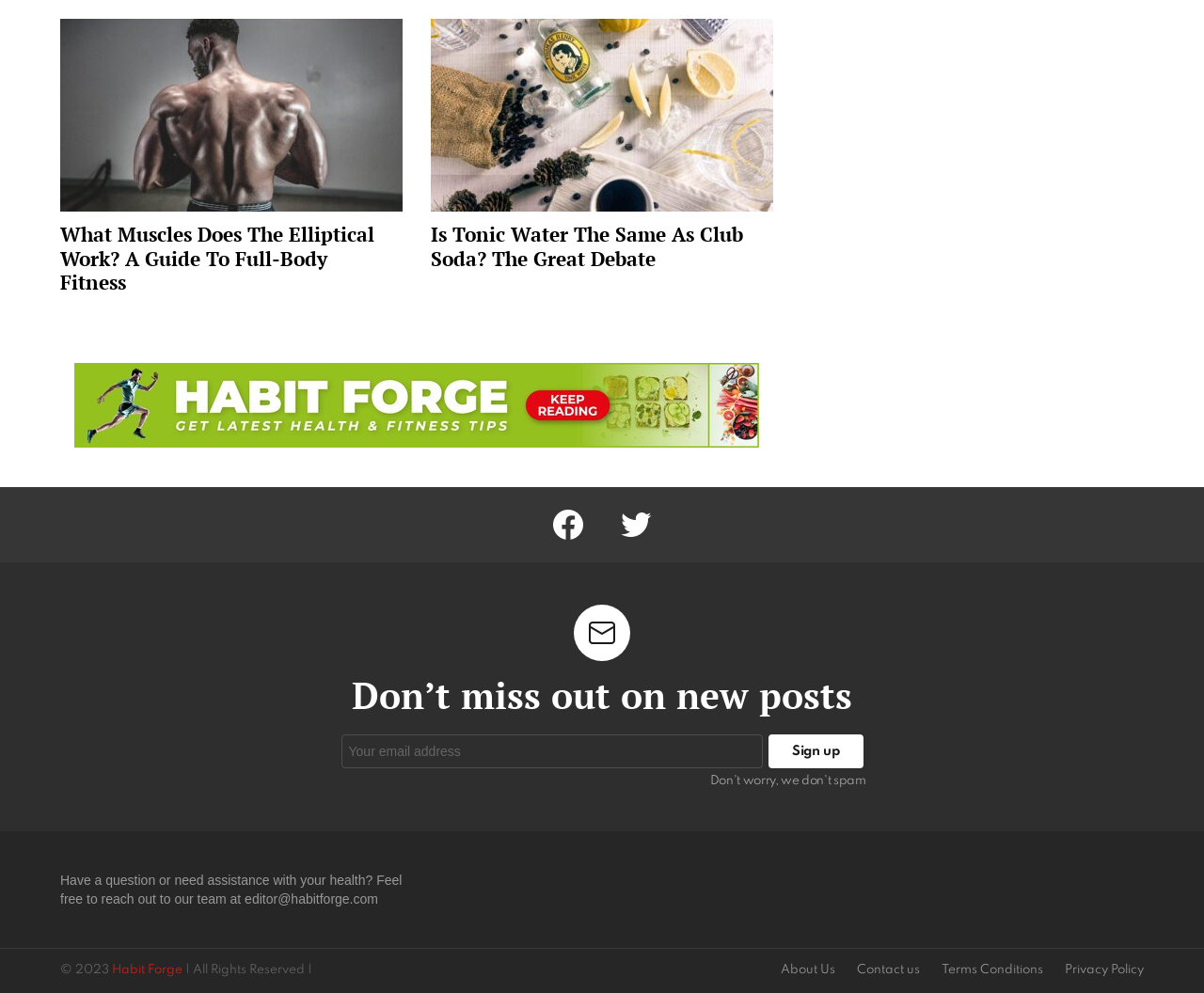Based on the image, provide a detailed response to the question:
What is the purpose of the textbox?

The textbox is labeled 'Email address:' and has a placeholder 'Your email address', indicating that it is for users to enter their email address, likely for subscription or newsletter purposes.